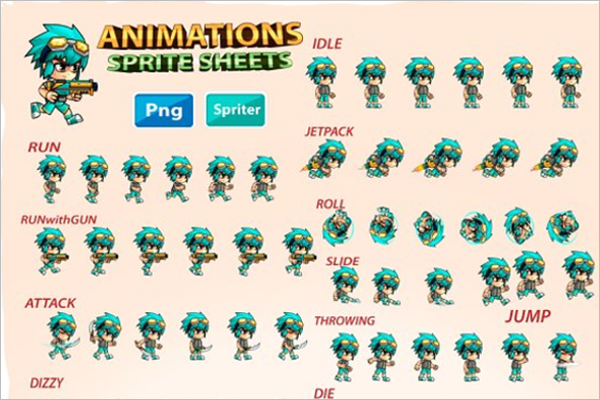What is the purpose of the sprite sheet design?
Could you please answer the question thoroughly and with as much detail as possible?

The sprite sheet design is intended to provide a lively gaming experience, with the character's animations and movements carefully crafted to engage players and enhance gameplay.